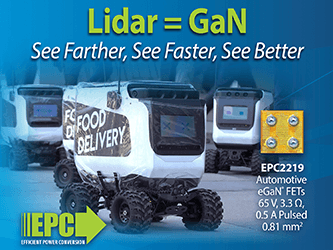Provide your answer to the question using just one word or phrase: What is the purpose of the EPC2219?

High-performance applications